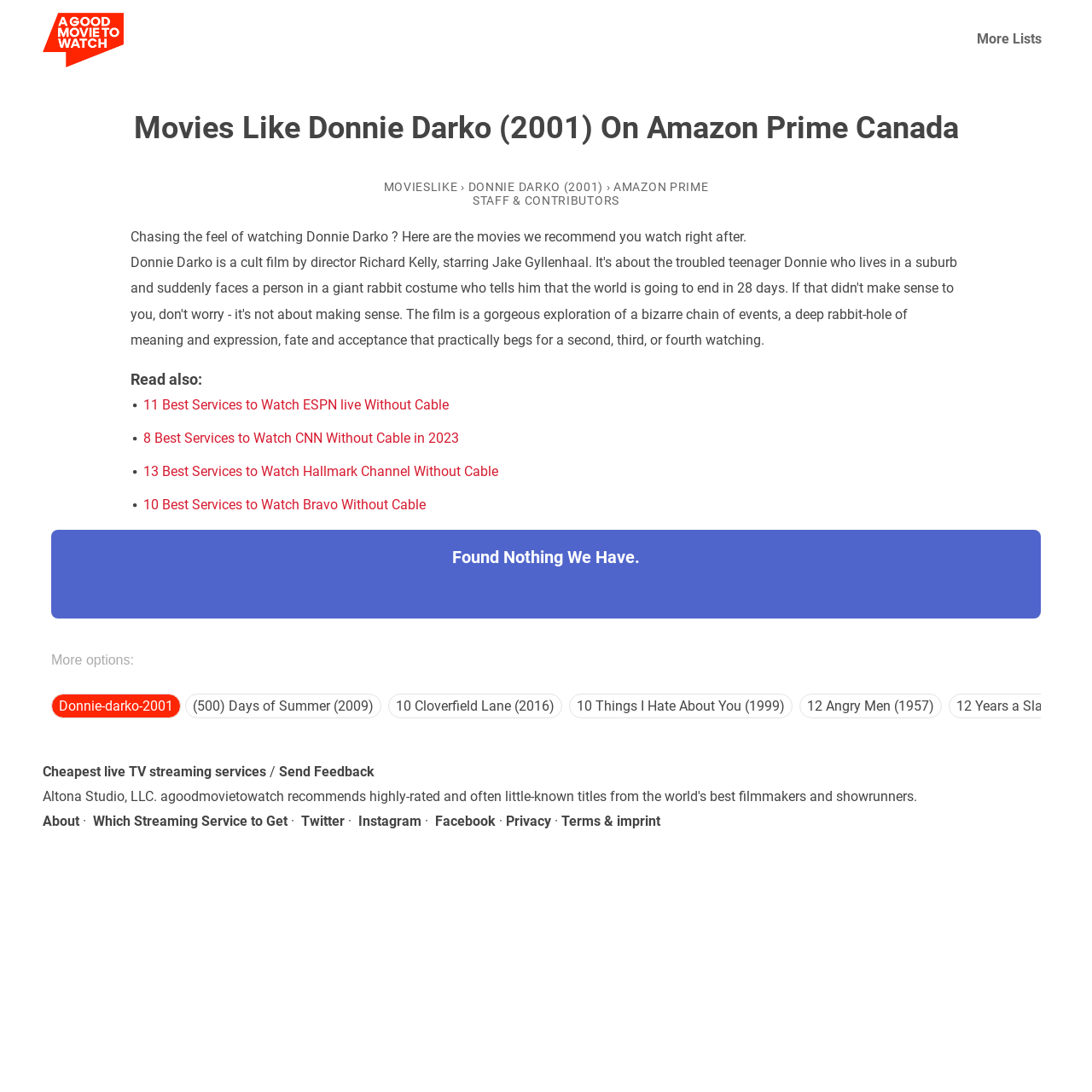Could you find the bounding box coordinates of the clickable area to complete this instruction: "Click on the link to read the article 'Civil War Irregulars in the Chattanooga Area'"?

None